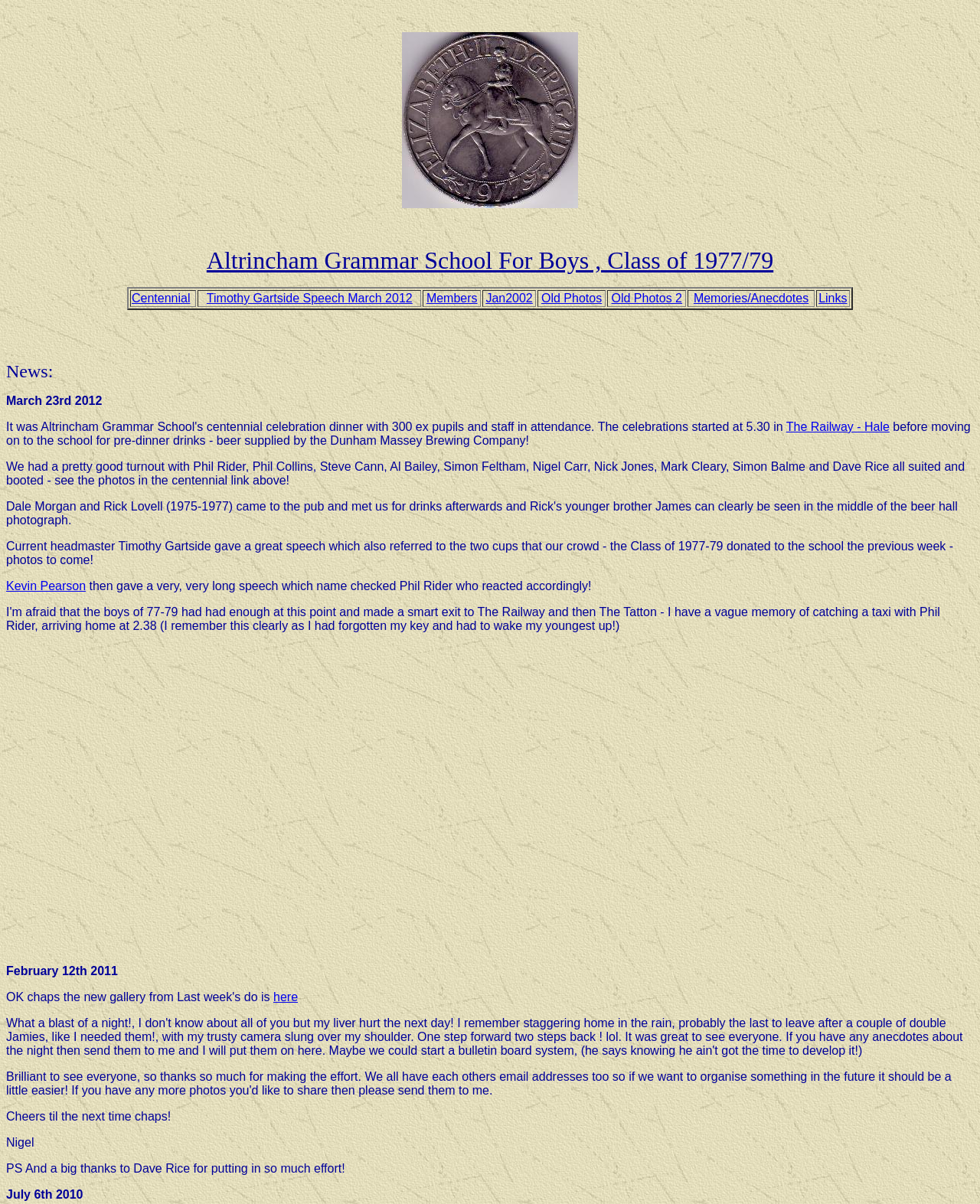Provide your answer in one word or a succinct phrase for the question: 
What is the name of the brewing company mentioned?

Dunham Massey Brewing Company